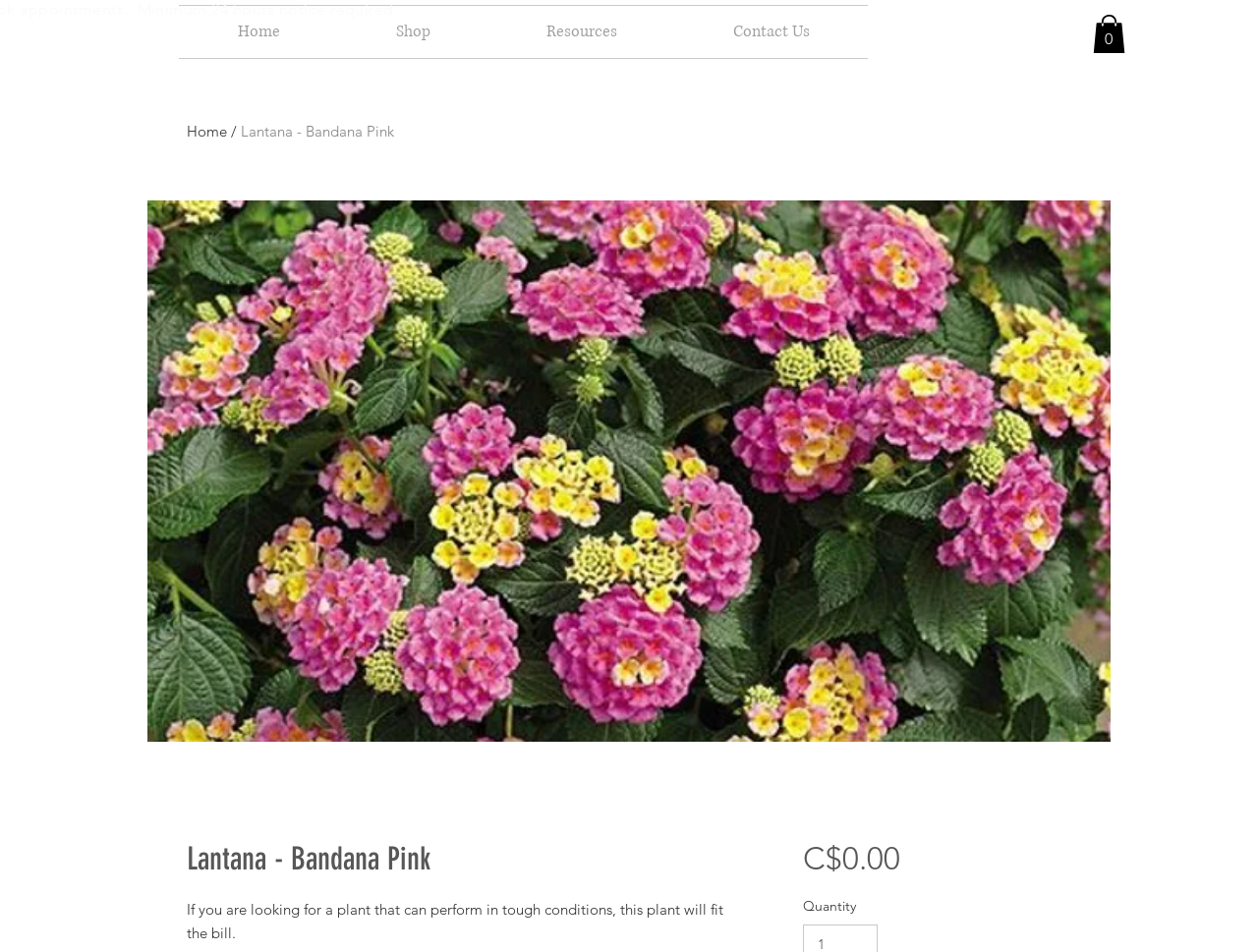Please provide a comprehensive response to the question based on the details in the image: What is the purpose of the search iframe?

I found the answer by examining the iframe element with the title 'Site Search', which suggests that the purpose of the iframe is to provide a search functionality for the website.